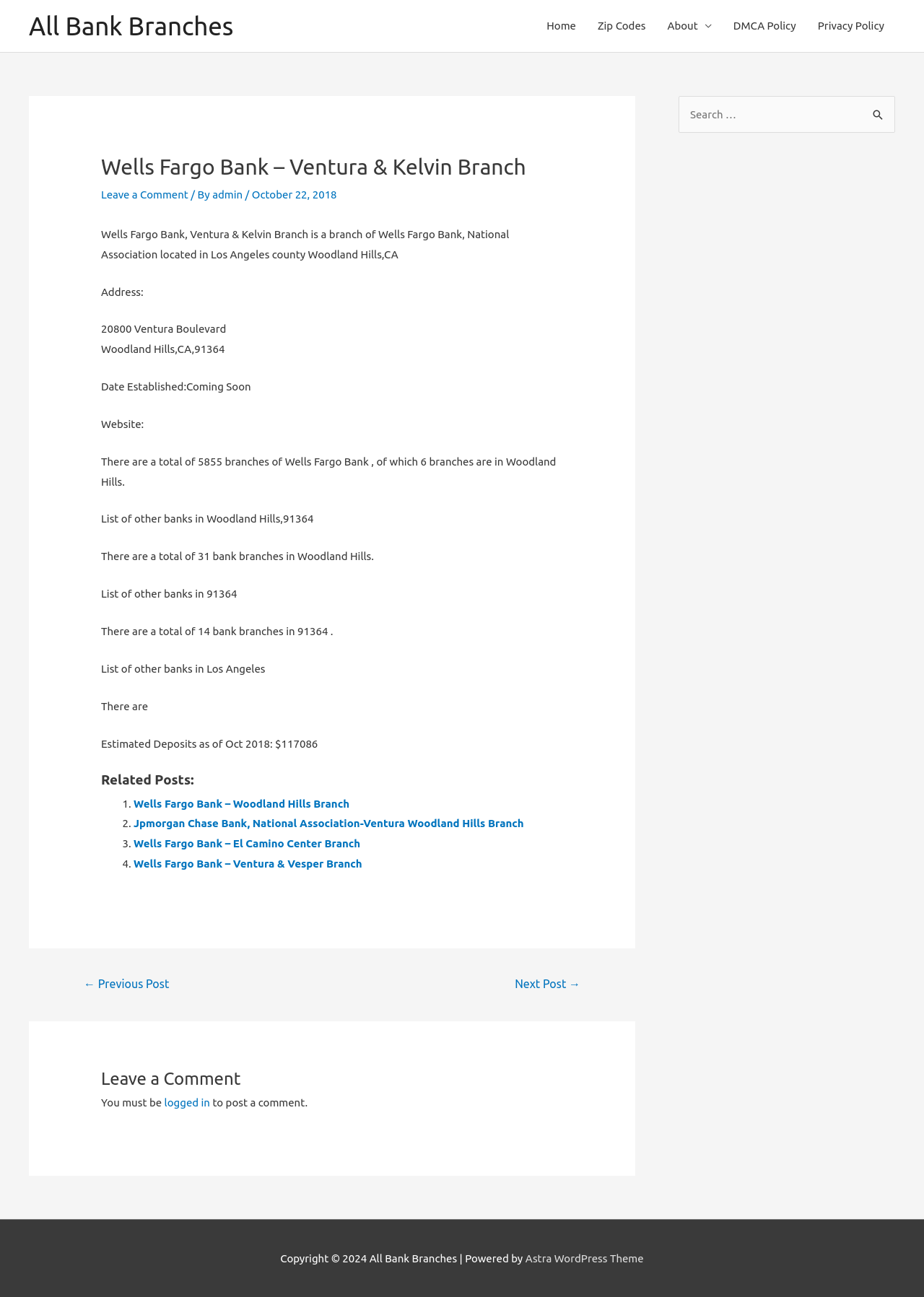Please predict the bounding box coordinates (top-left x, top-left y, bottom-right x, bottom-right y) for the UI element in the screenshot that fits the description: About

[0.711, 0.0, 0.782, 0.04]